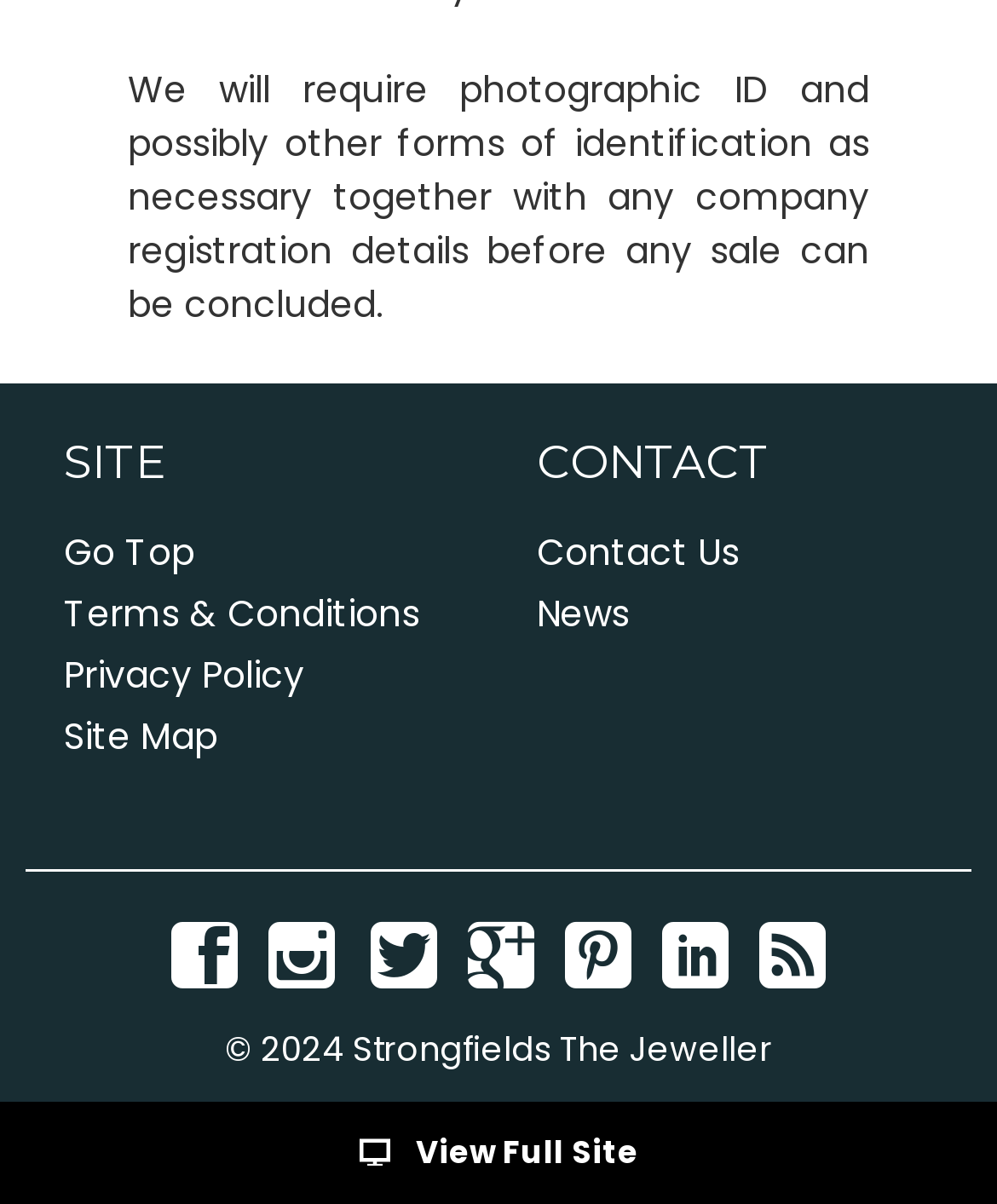Please identify the bounding box coordinates of the element I should click to complete this instruction: 'View terms and conditions'. The coordinates should be given as four float numbers between 0 and 1, like this: [left, top, right, bottom].

[0.064, 0.488, 0.421, 0.531]